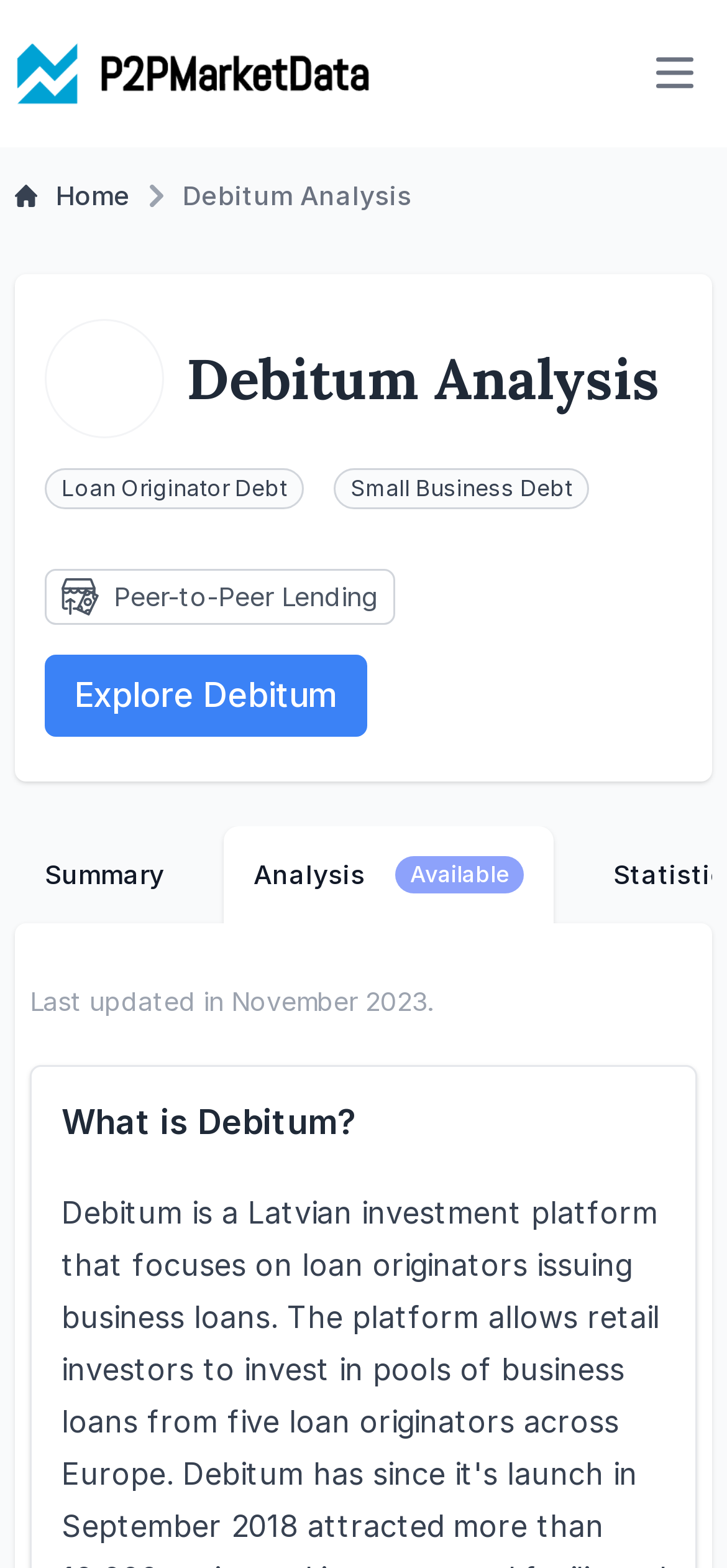Offer a meticulous description of the webpage's structure and content.

The webpage is an analysis of Debitum, a platform for investing in peer-to-peer lending. At the top, there is a primary navigation bar with a logo of P2PMarketData on the left and an "Open main menu" button on the right. Below the navigation bar, there is a breadcrumb navigation section with a link to the "Home" page and a static text "Debitum Analysis".

The main content of the webpage is divided into sections. The first section has a heading "Debitum Analysis" and is followed by two static texts, "Loan Originator Debt" and "Small Business Debt", which are positioned side by side. Below these texts, there is an image, and to its right, there is a static text "Peer-to-Peer Lending". 

Underneath, there is a link "Explore Debitum" and a navigation section with tabs, including "Summary" and "Analysis Available". The webpage also displays a static text "Last updated in November 2023." 

Further down, there is a heading "What is Debitum?" which marks the beginning of a new section. The overall structure of the webpage is organized, with clear headings and concise text, making it easy to navigate and understand the content.